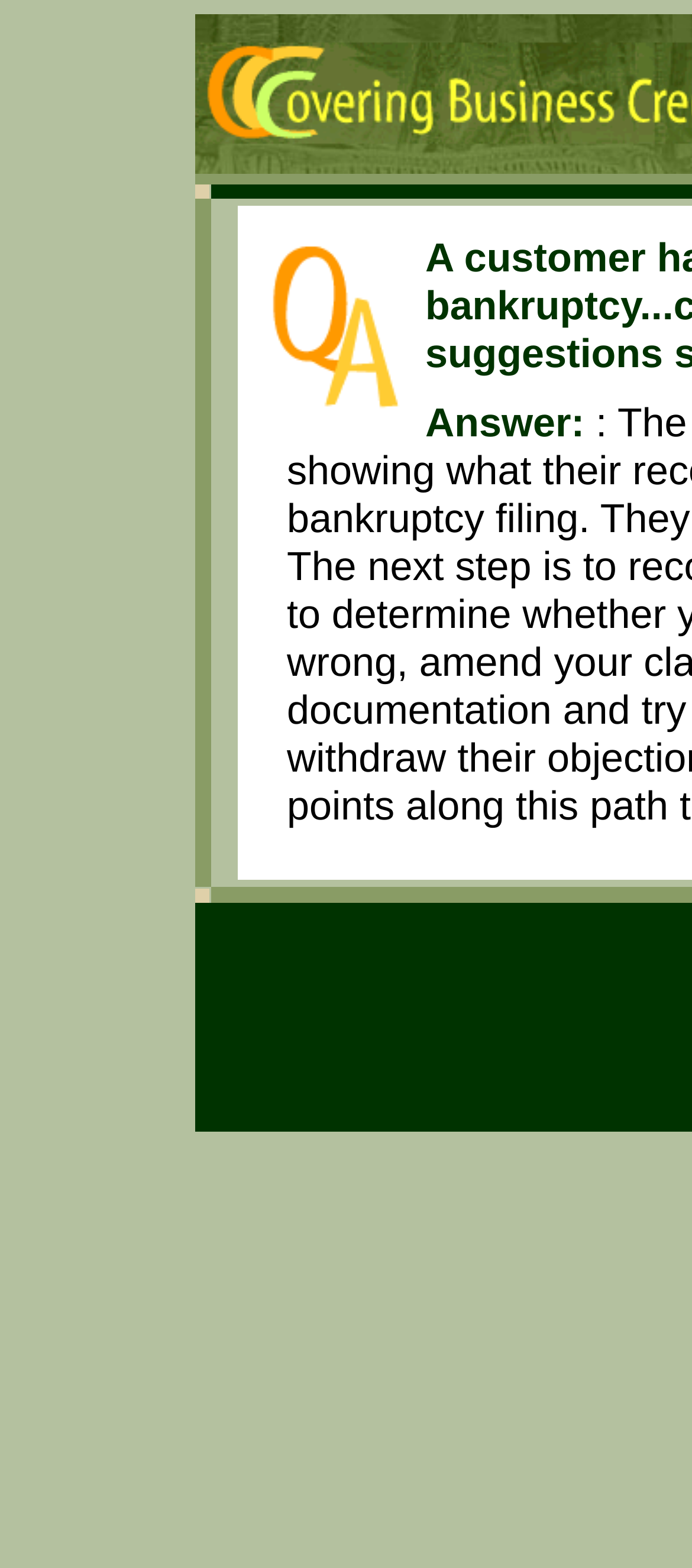What is the purpose of the spacer images? Observe the screenshot and provide a one-word or short phrase answer.

Separating elements